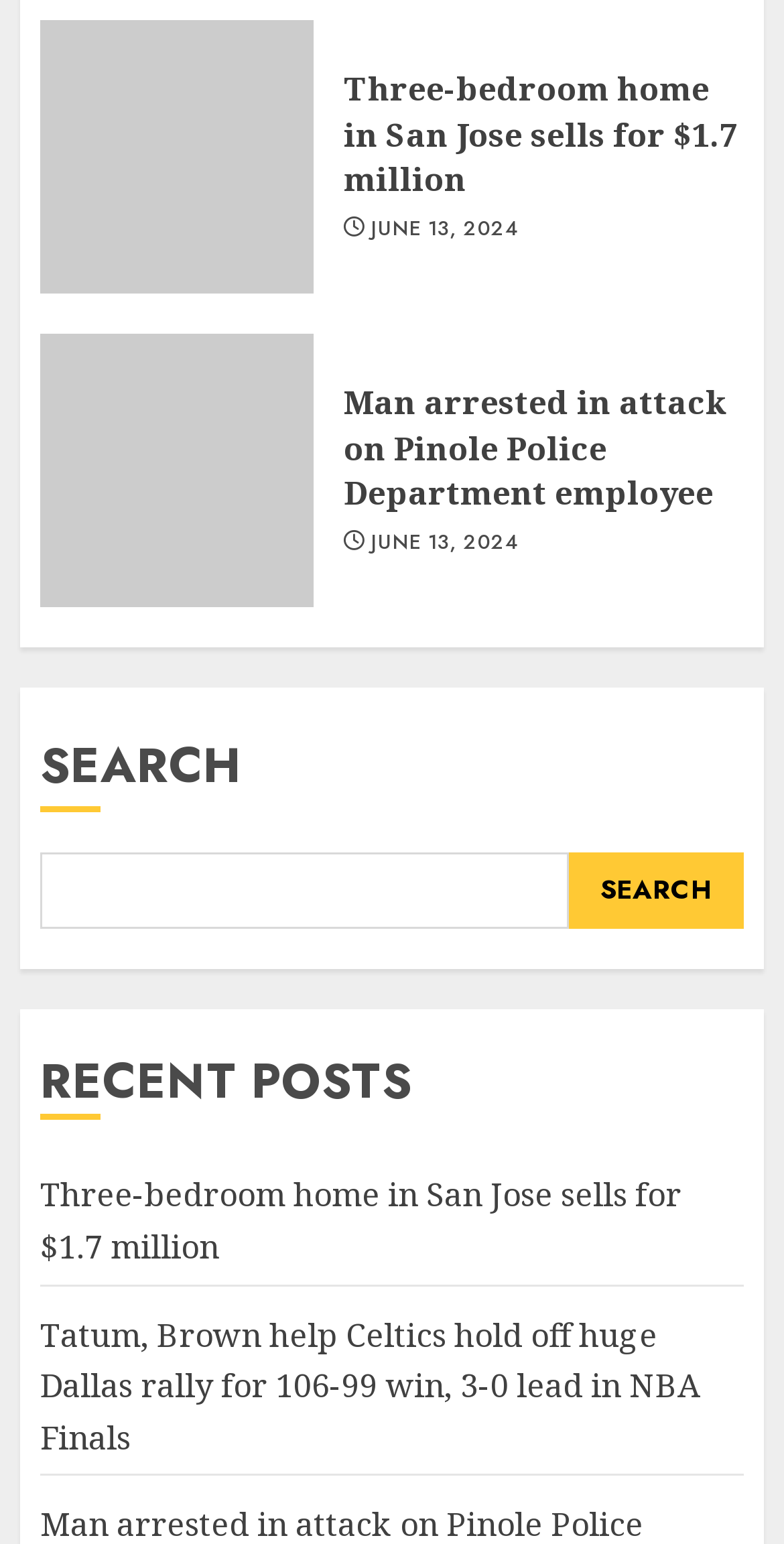Please provide a detailed answer to the question below by examining the image:
What is the price of the three-bedroom home in San Jose?

The answer can be found in the first heading 'Three-bedroom home in San Jose sells for $1.7 million' which is located at the top of the webpage.